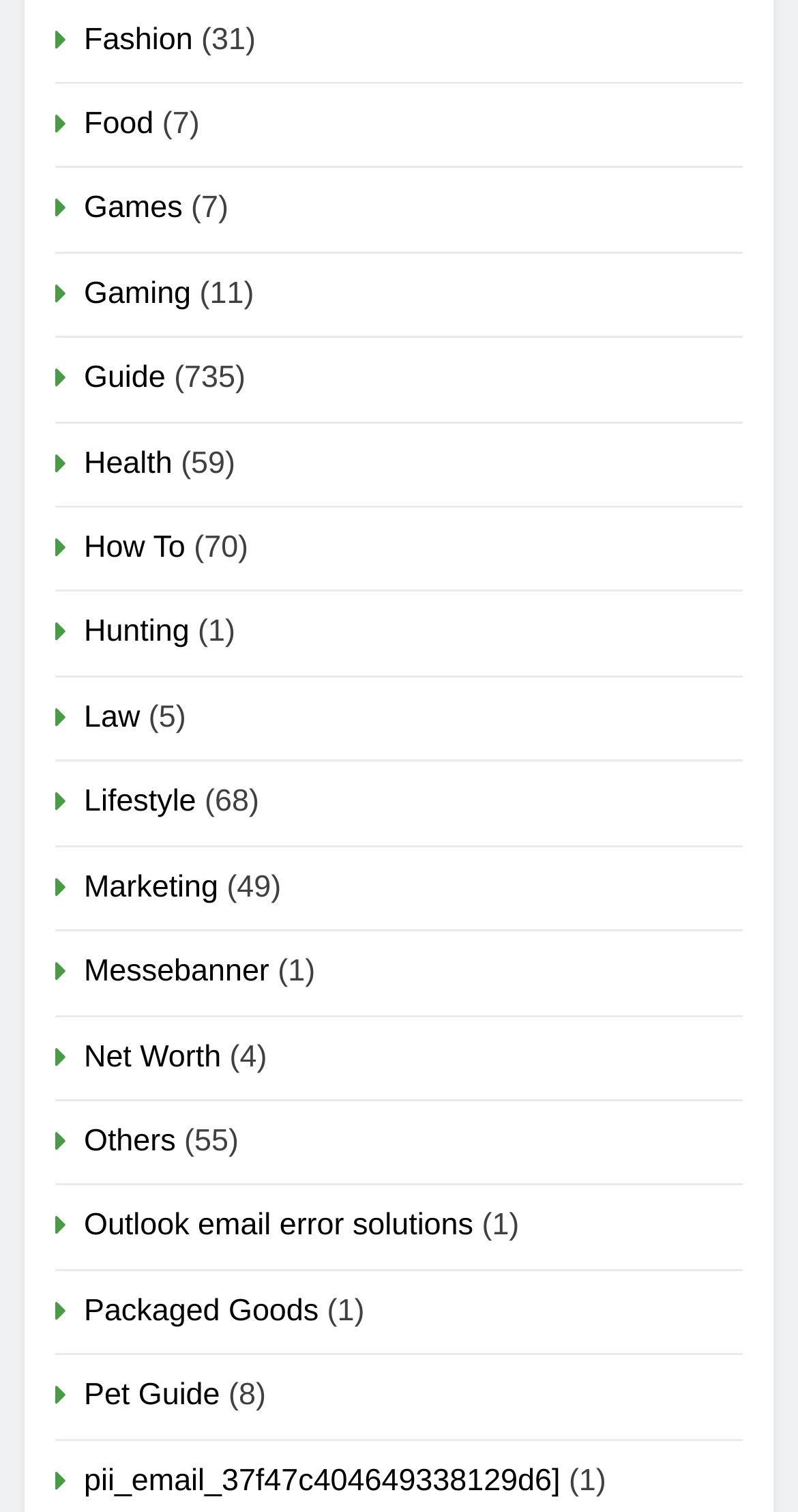What is the first category on the webpage?
Use the image to answer the question with a single word or phrase.

Fashion